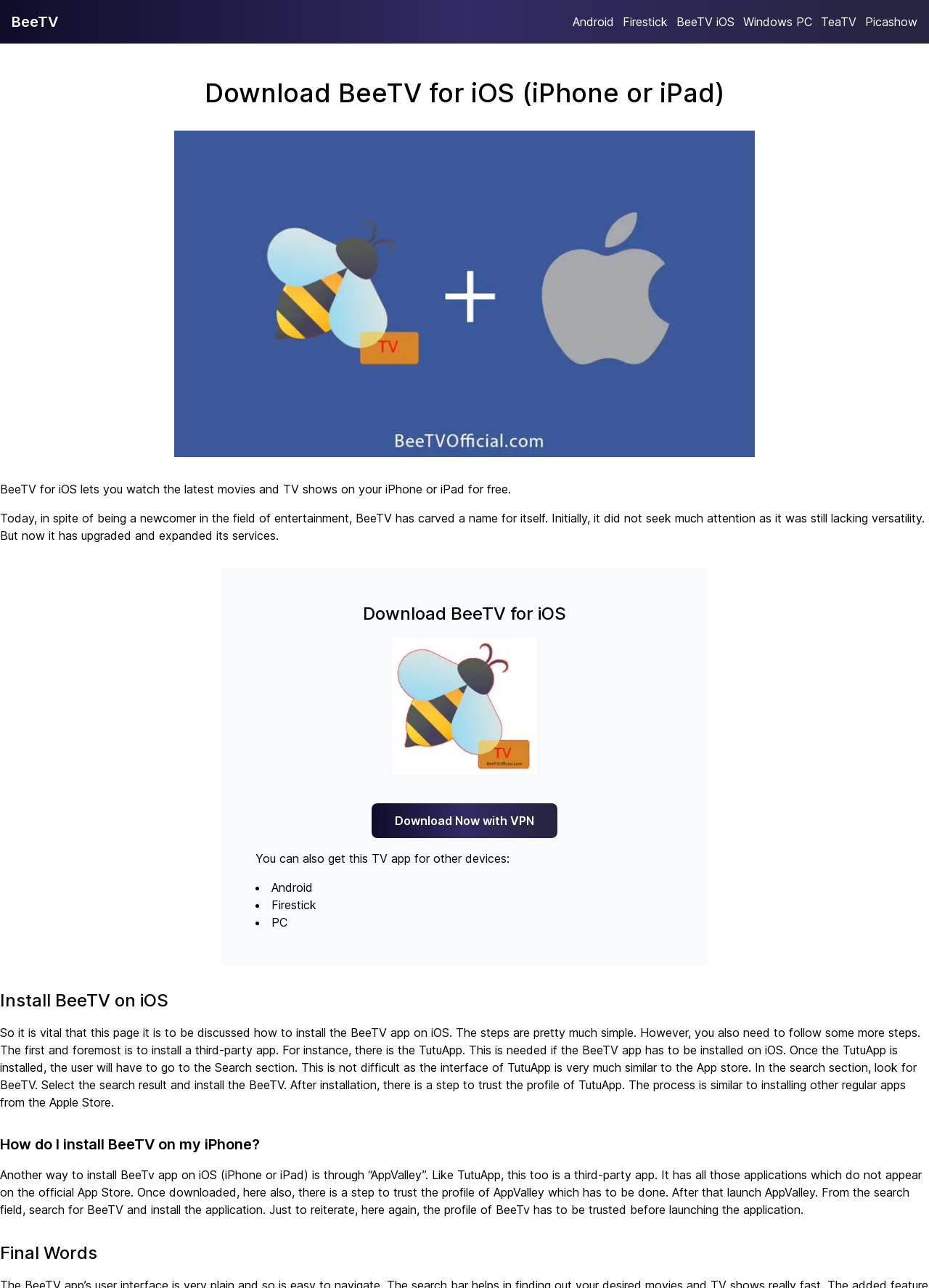Describe all significant elements and features of the webpage.

The webpage is about BeeTV, an app that allows users to watch the latest movies and TV shows on their iPhone or iPad for free. At the top, there is a heading that reads "Download BeeTV for iOS (iPhone or iPad)" and a link to "BeeTV" with a smaller font size. Below this, there are several links to download BeeTV for other devices, including Android, Firestick, Windows PC, and TeaTV.

To the right of these links, there is an image of BeeTV for iOS, taking up a significant portion of the screen. Below the image, there is a brief description of BeeTV, stating that it has carved a name for itself in the entertainment field despite being a newcomer.

Further down, there is a heading "Download BeeTV for iOS" with an image of BeeTV iOS to its right. Below this, there is a call-to-action link to "Download Now with VPN". The webpage also provides information on how to get the TV app for other devices, including Android, Firestick, and PC, listed in bullet points.

The rest of the webpage is dedicated to providing instructions on how to install BeeTV on iOS devices. There are two methods described: one using TutuApp and the other using AppValley, both third-party apps. The instructions are detailed, explaining each step of the process, including installing the third-party app, searching for BeeTV, and trusting the profile of the app.

Finally, there is a heading "Final Words" at the bottom of the webpage, although the content of this section is not provided. Overall, the webpage is focused on promoting BeeTV and providing instructions on how to install it on iOS devices.